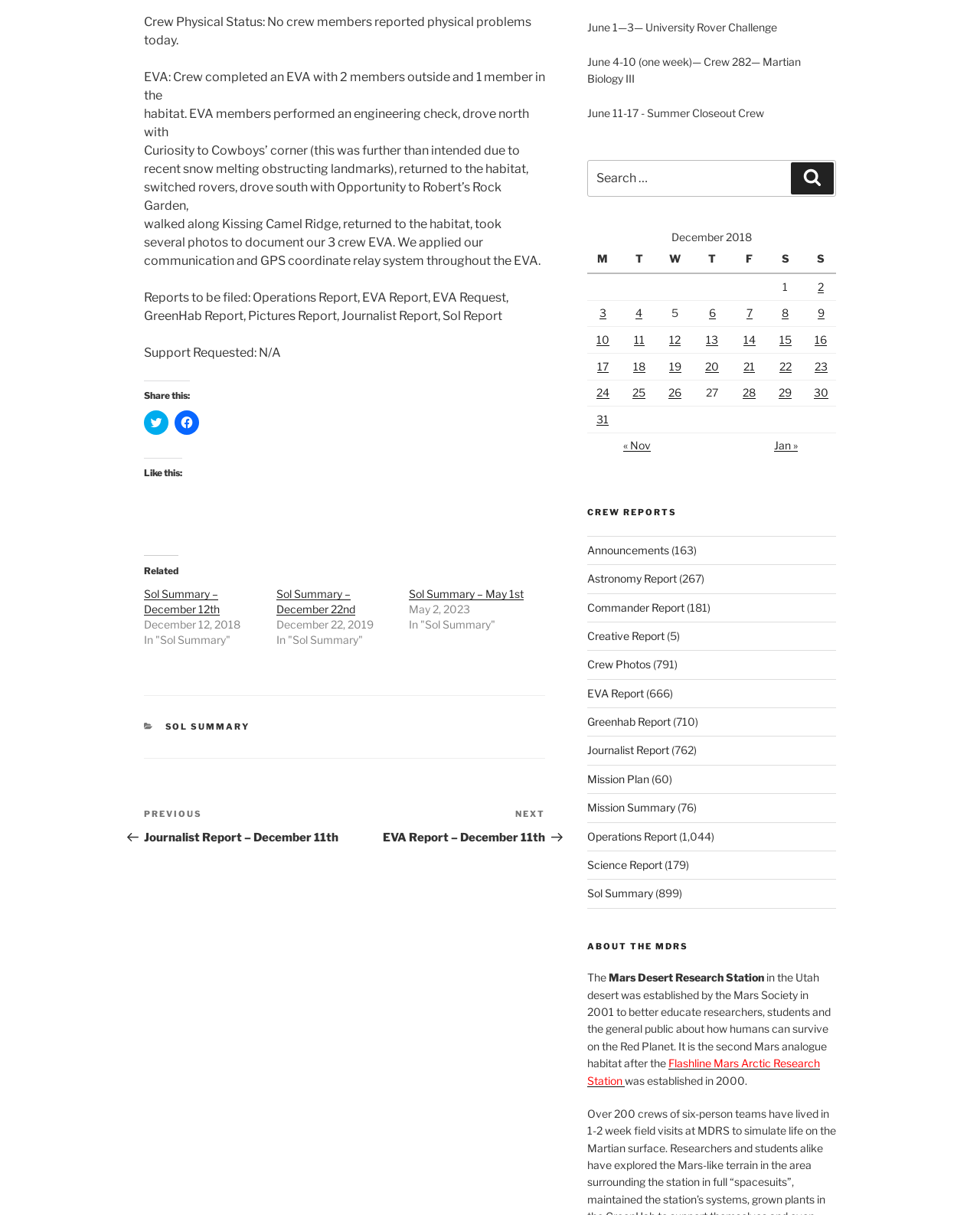Determine the coordinates of the bounding box for the clickable area needed to execute this instruction: "View previous post".

[0.147, 0.665, 0.352, 0.695]